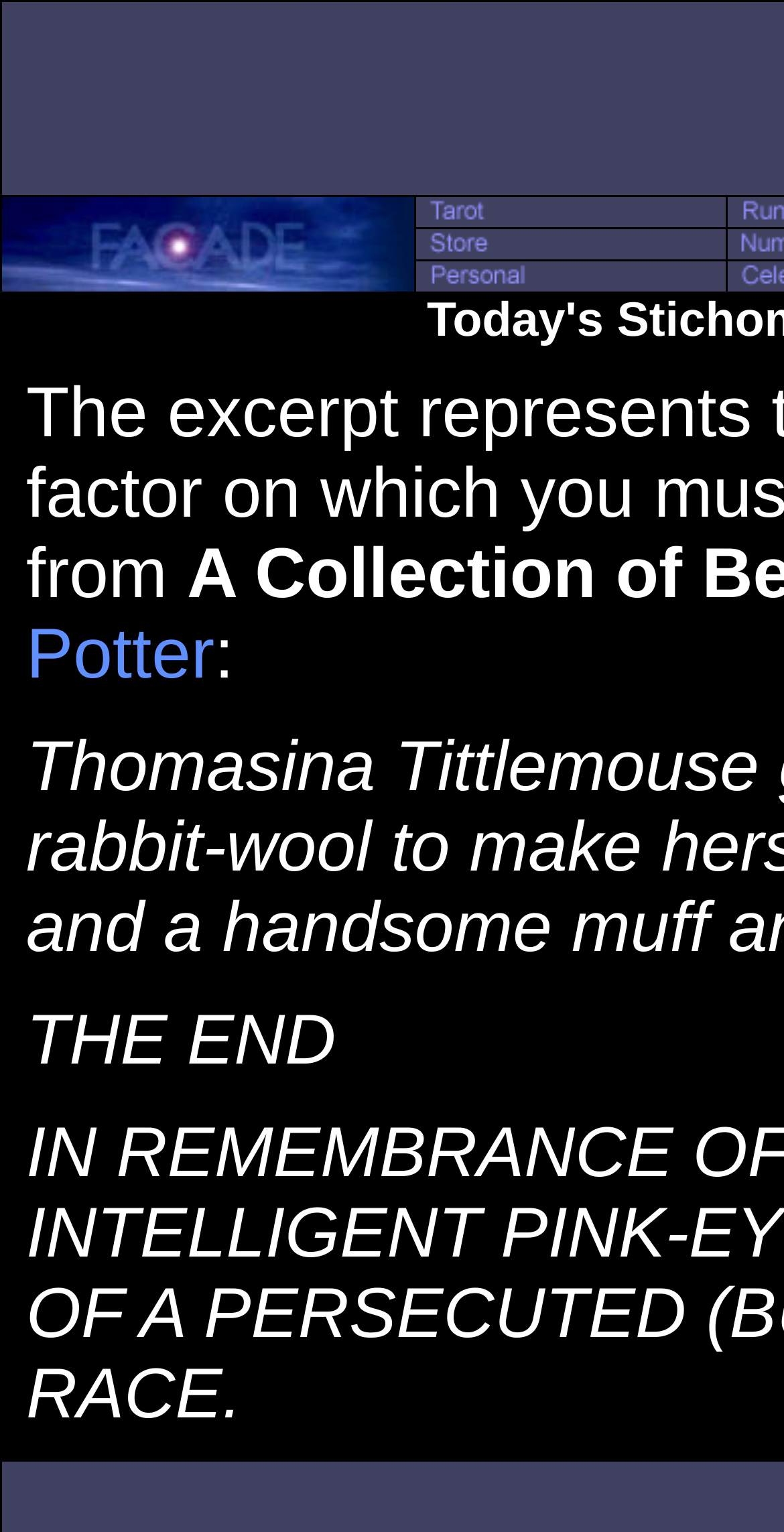Please find and generate the text of the main heading on the webpage.

Today's Stichomancy for Beyonce